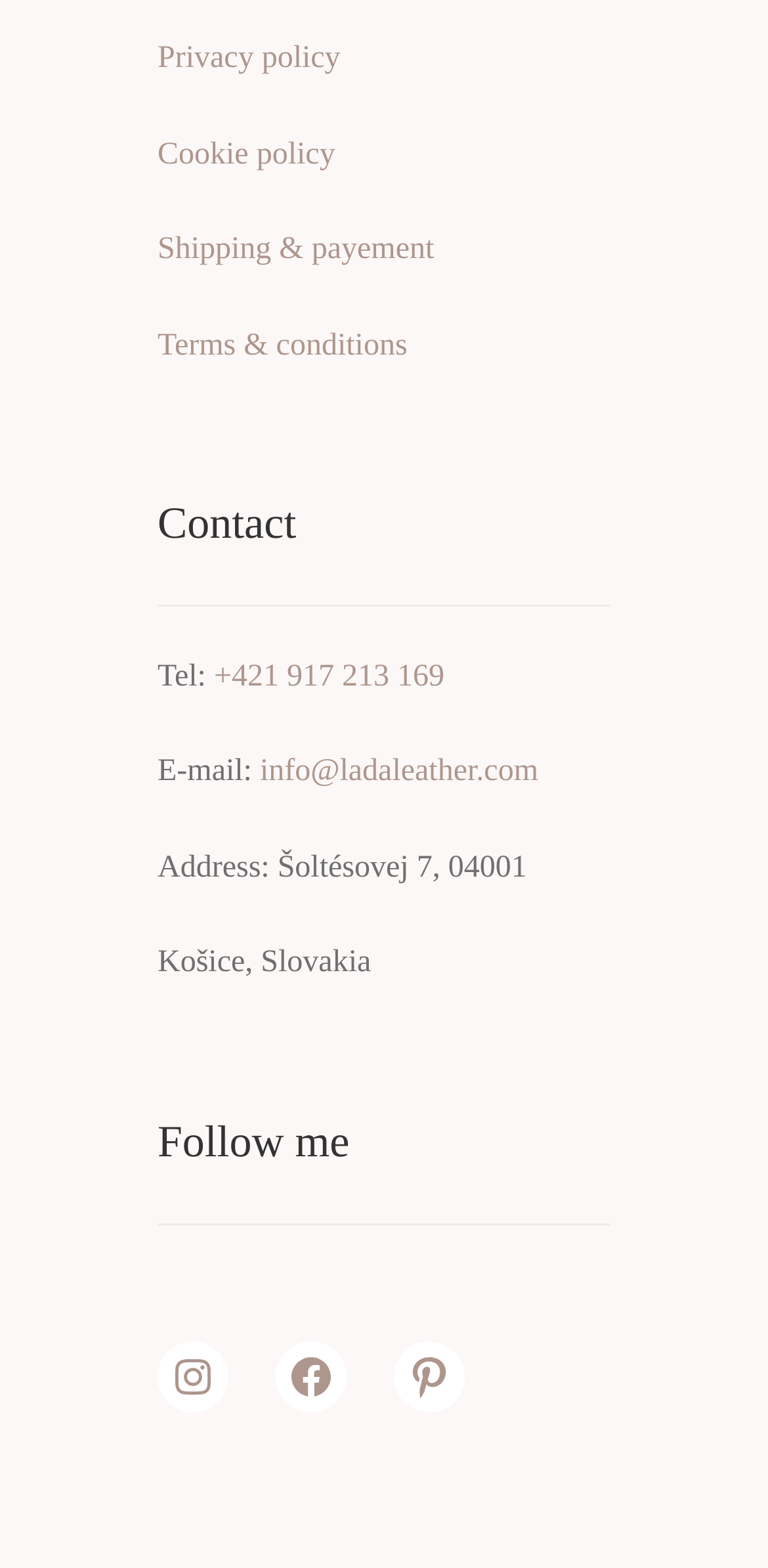Can you identify the bounding box coordinates of the clickable region needed to carry out this instruction: 'Call the phone number'? The coordinates should be four float numbers within the range of 0 to 1, stated as [left, top, right, bottom].

[0.279, 0.421, 0.579, 0.442]